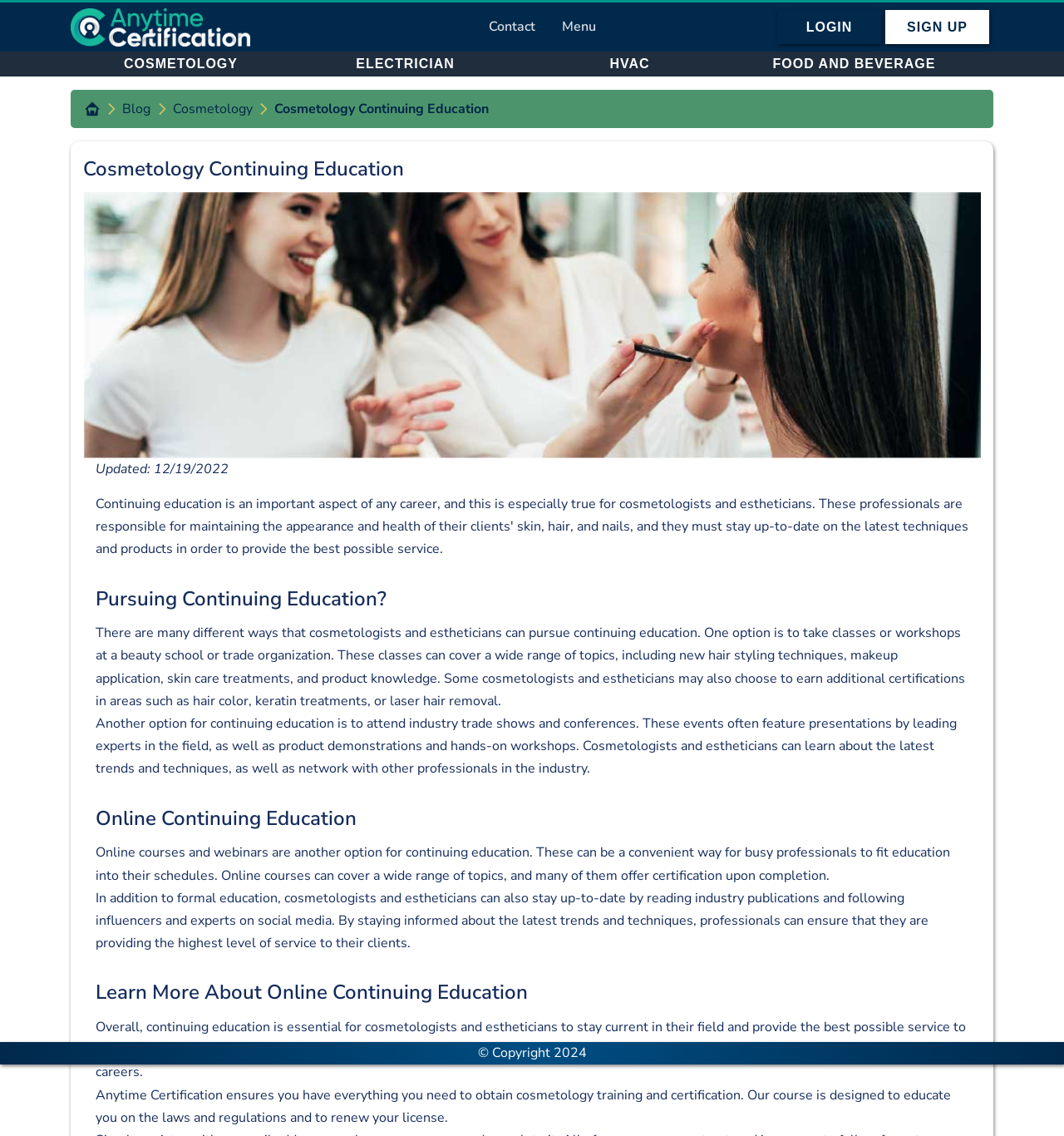Describe all the key features and sections of the webpage thoroughly.

This webpage appears to be an online education platform focused on cosmetology continuing education. At the top, there is a navigation menu with links to "Anytime Certification", "Contact", and "Menu". Below this, there is a heading "Get started" followed by a series of links to different course options, including "My Courses", "Employer Account", "Contact Us", "Secure Checkout", and "Voucher Codes". Each of these links has an accompanying image.

On the right side of the page, there is a section titled "Shop Courses" with links to various course categories, including "Cosmetology Continuing Education Courses", "Electricians Continuing Education Courses", "HVAC Continuing Education Courses", and "Food & Beverage State Approved Courses". Each of these links has an accompanying image.

Further down the page, there is a section titled "About Us" with links to "Terms and Conditions" and "Check Out Our Blog!". There are also links to "LOGIN" and "SIGN UP" at the top right corner of the page.

The main content of the page is focused on cosmetology continuing education, with a heading "Cosmetology Continuing Education" followed by a large image. There are several paragraphs of text discussing the importance of continuing education for cosmetologists and estheticians, including options for taking classes or workshops, attending industry trade shows and conferences, and pursuing online continuing education. The text also highlights the benefits of staying up-to-date with the latest trends and techniques in the field.

At the bottom of the page, there is a section with copyright information and a link to "Anytime Certification" with a brief description of the course.